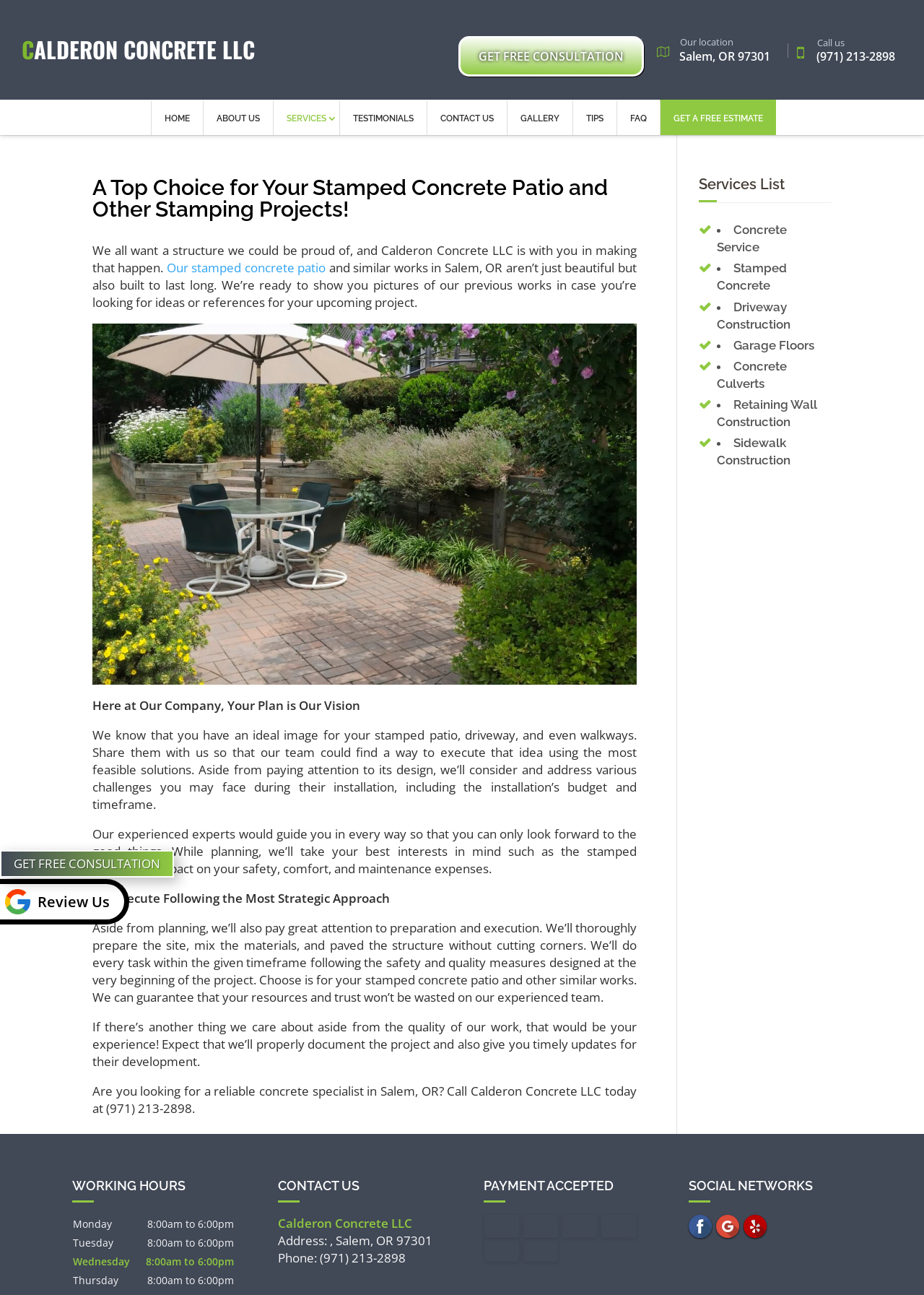Please find the bounding box coordinates in the format (top-left x, top-left y, bottom-right x, bottom-right y) for the given element description. Ensure the coordinates are floating point numbers between 0 and 1. Description: Review Us

[0.0, 0.679, 0.14, 0.714]